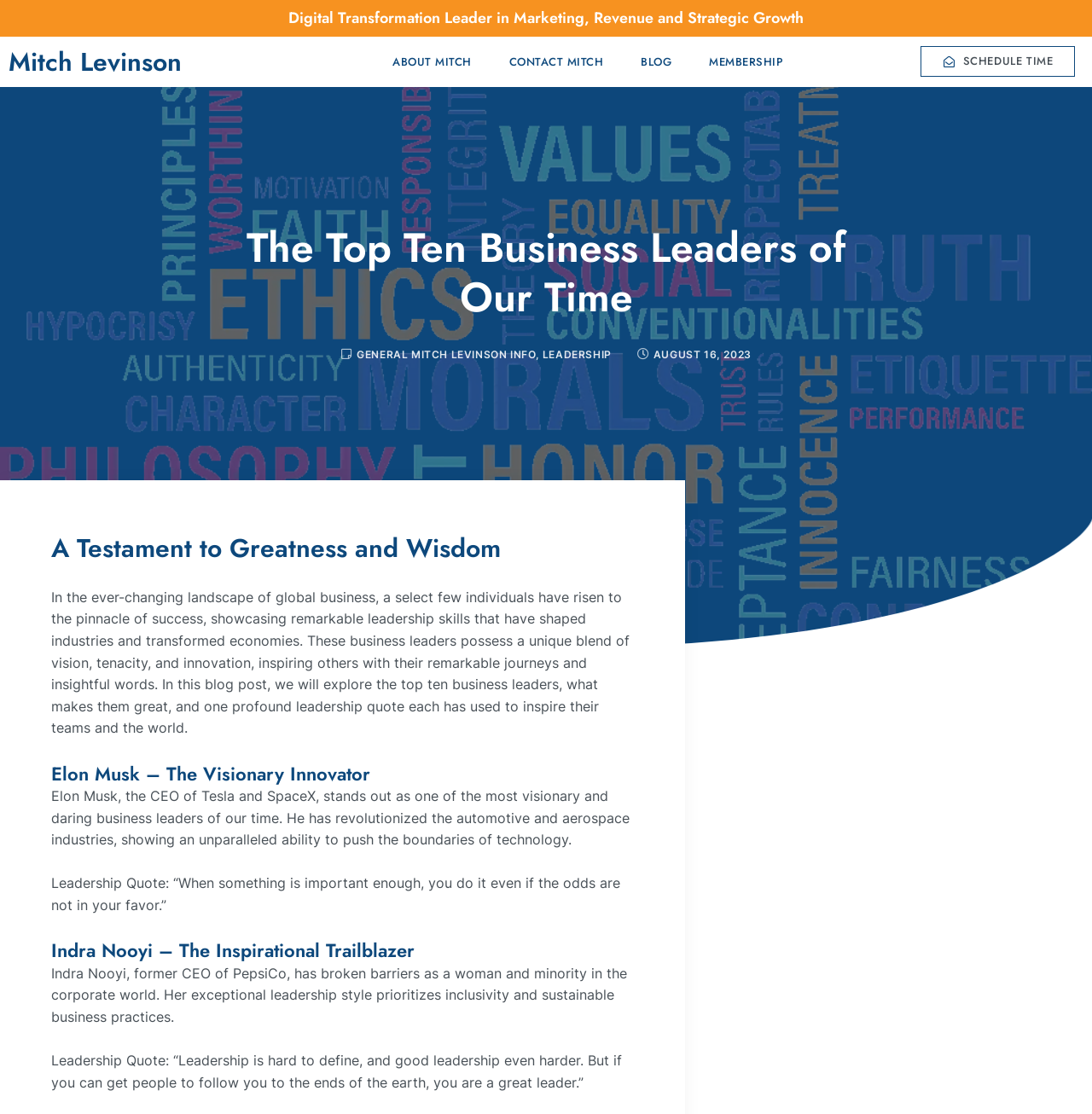What is the name of the CEO of Tesla and SpaceX?
Look at the image and answer with only one word or phrase.

Elon Musk